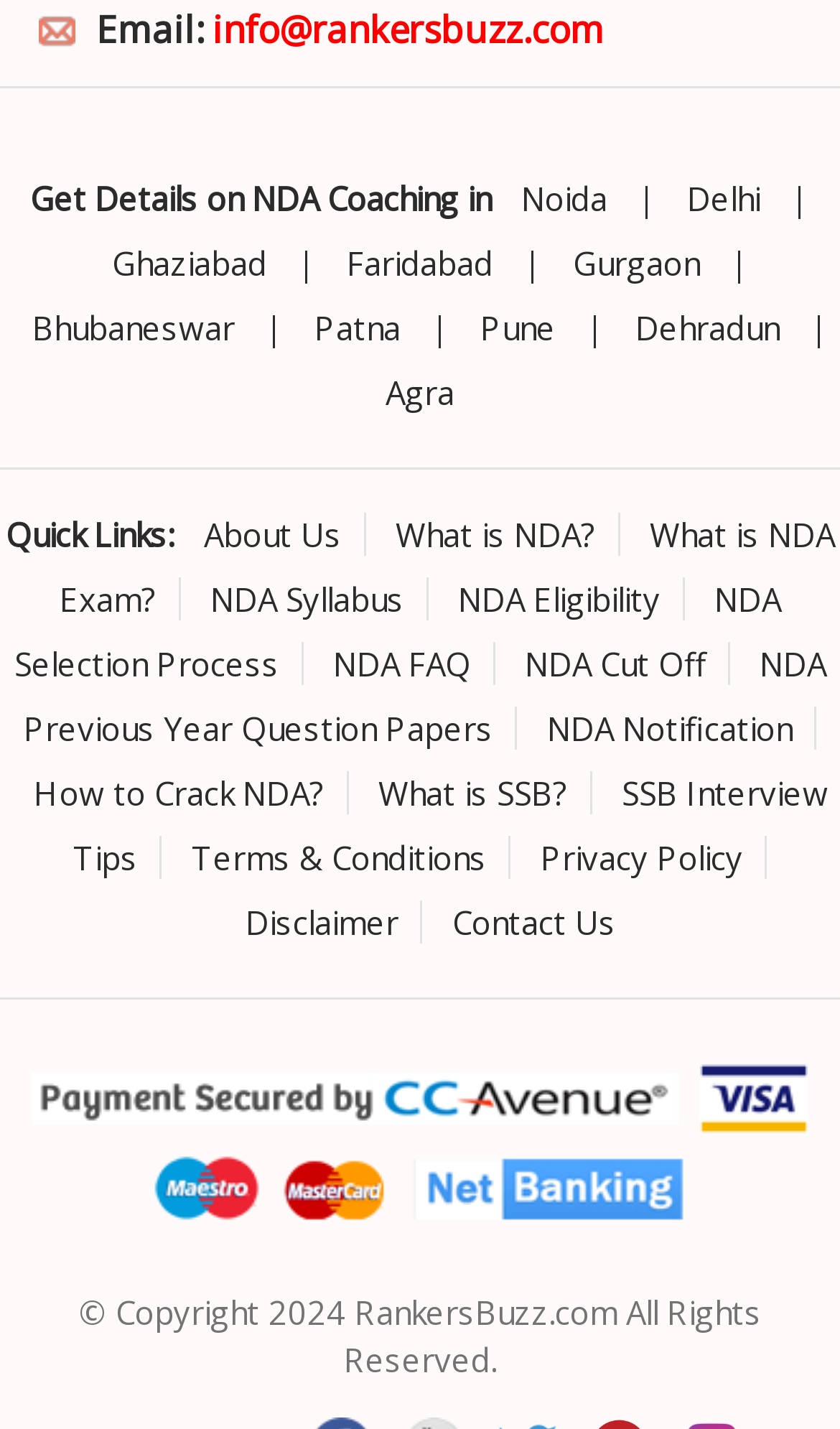Determine the bounding box for the described HTML element: "NDA Previous Year Question Papers". Ensure the coordinates are four float numbers between 0 and 1 in the format [left, top, right, bottom].

[0.028, 0.45, 0.983, 0.525]